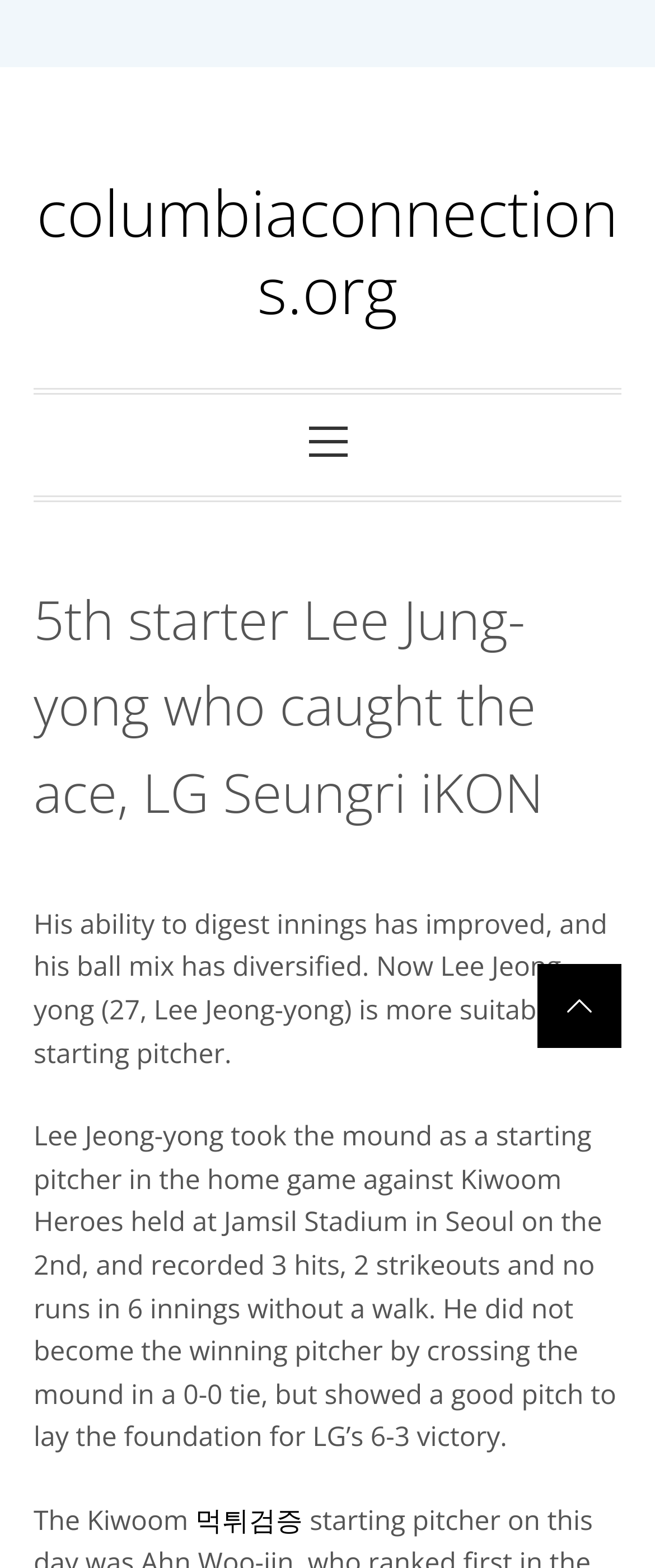Please determine the primary heading and provide its text.

5th starter Lee Jung-yong who caught the ace, LG Seungri iKON